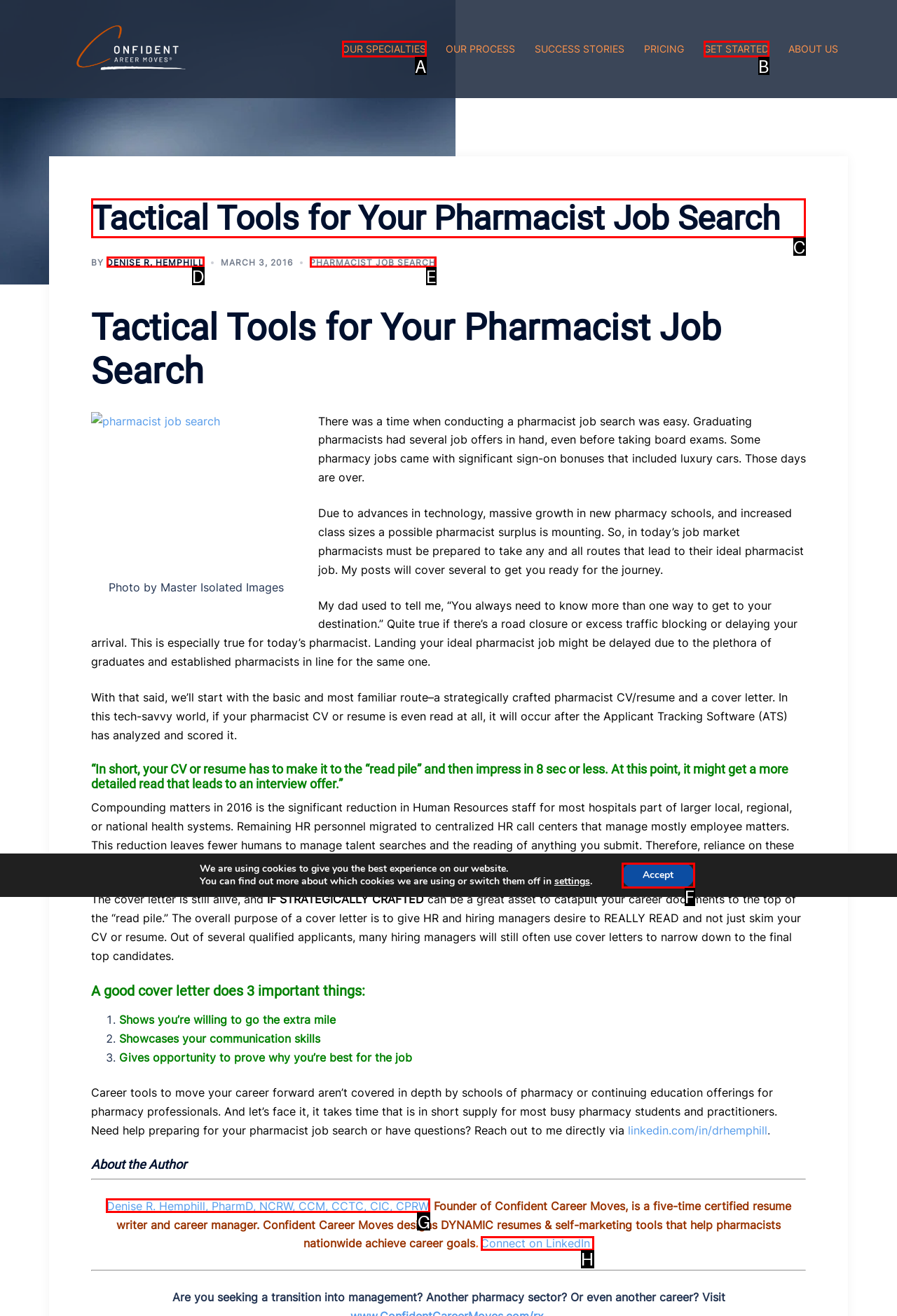Find the HTML element to click in order to complete this task: Read the article 'Tactical Tools for Your Pharmacist Job Search'
Answer with the letter of the correct option.

C